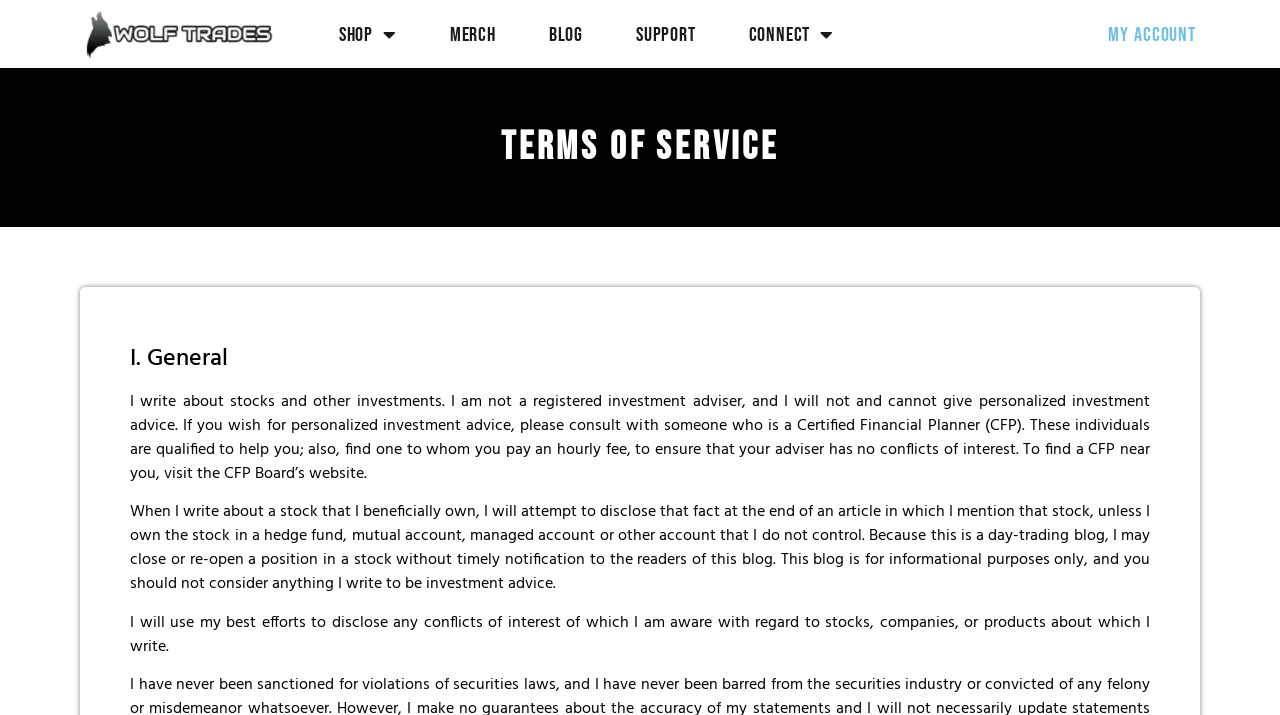Identify the bounding box for the UI element that is described as follows: "My Account".

[0.85, 0.022, 0.958, 0.076]